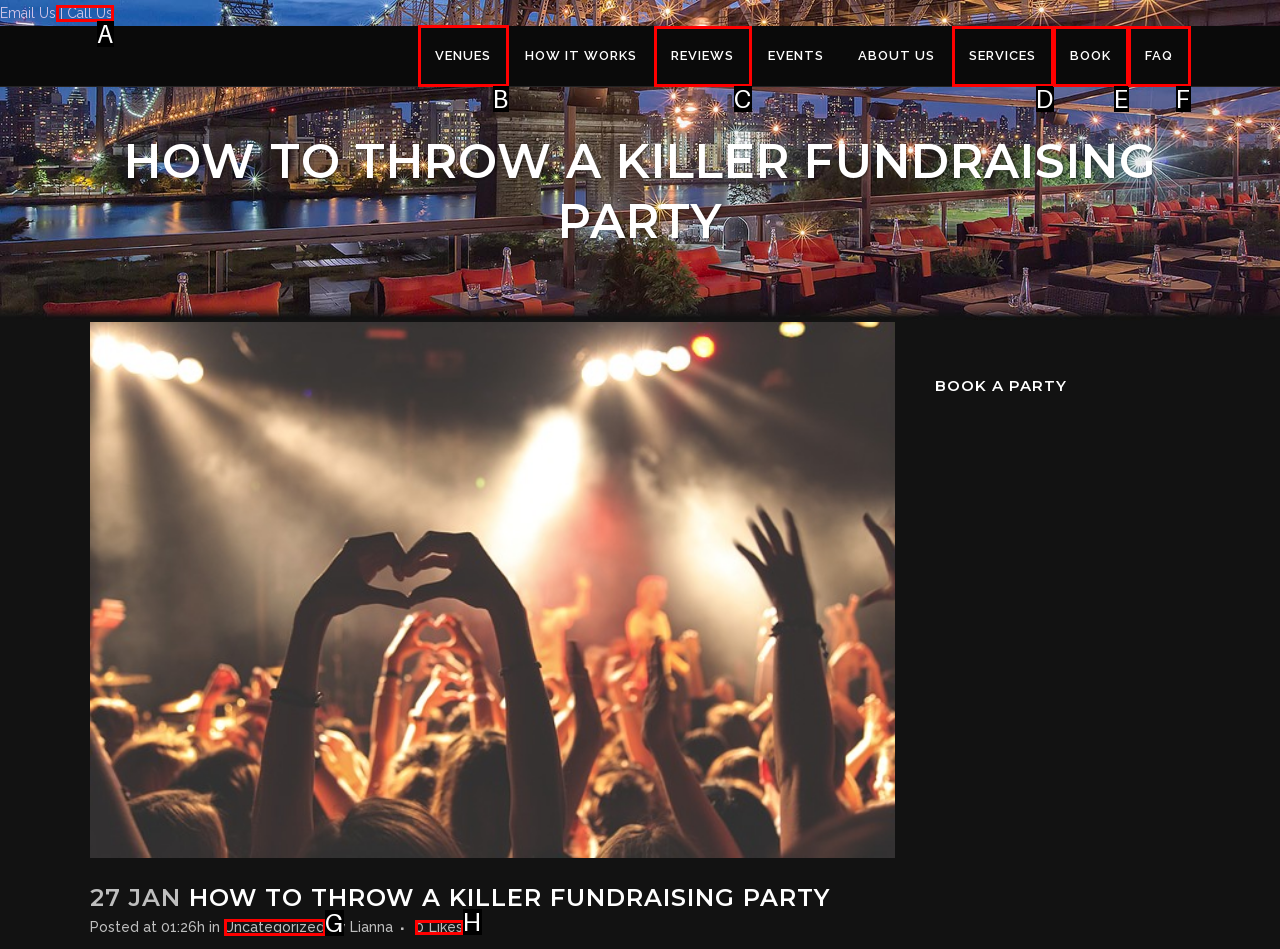Determine the HTML element to be clicked to complete the task: Explore venues. Answer by giving the letter of the selected option.

B